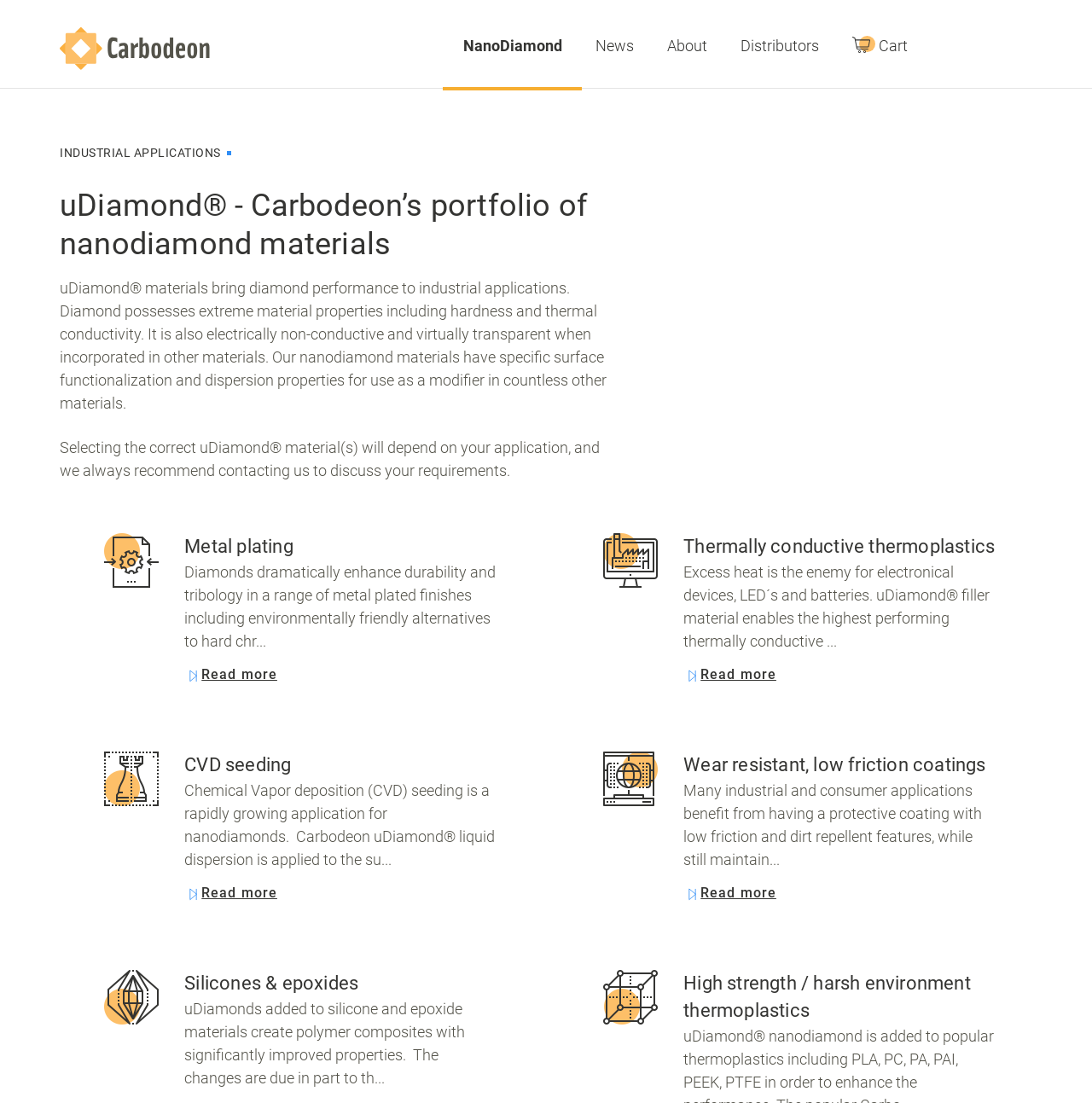Identify the bounding box coordinates of the specific part of the webpage to click to complete this instruction: "Read more about metal plating".

[0.185, 0.603, 0.455, 0.619]